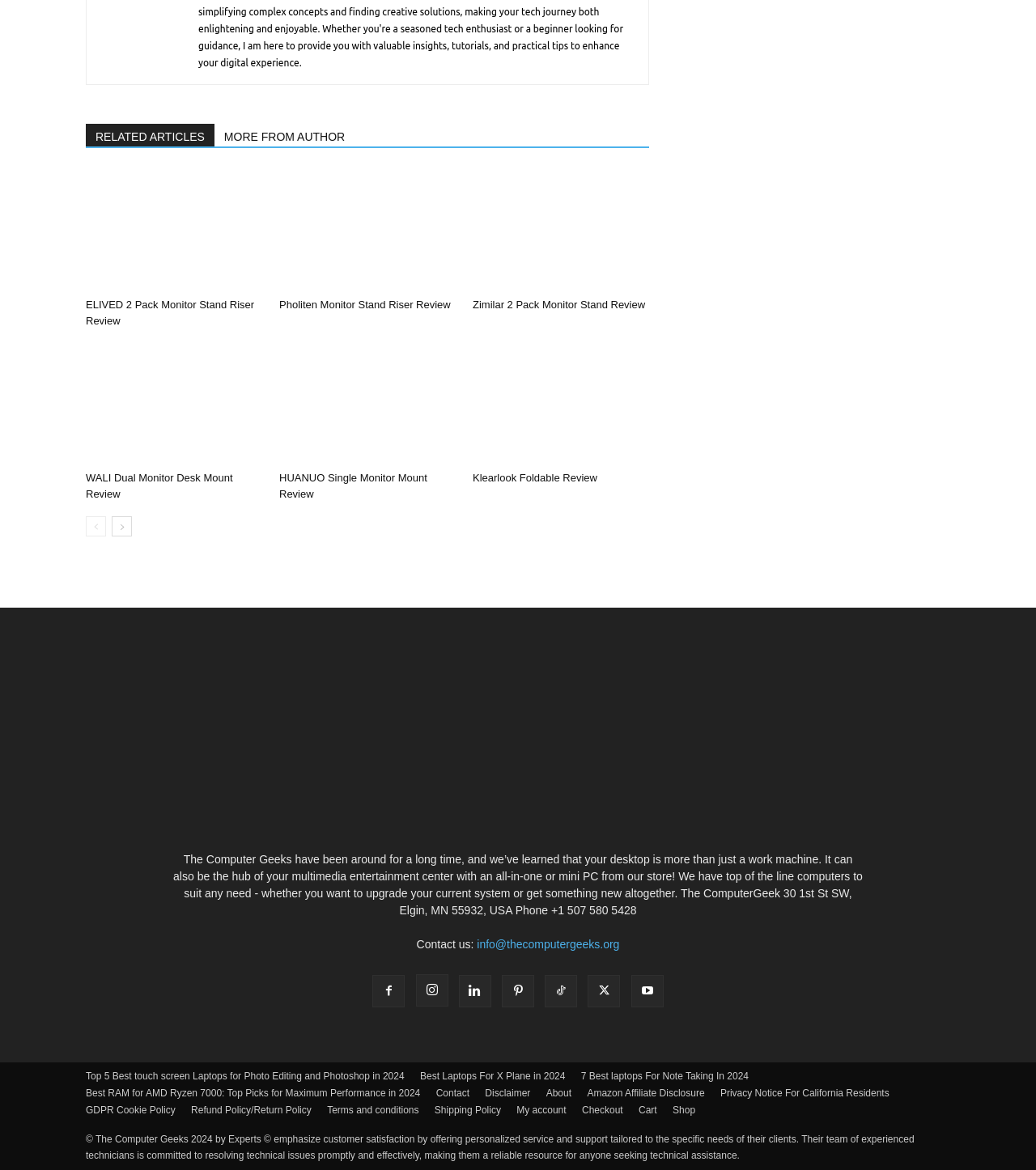Given the element description Shipping Policy, identify the bounding box coordinates for the UI element on the webpage screenshot. The format should be (top-left x, top-left y, bottom-right x, bottom-right y), with values between 0 and 1.

[0.419, 0.943, 0.484, 0.955]